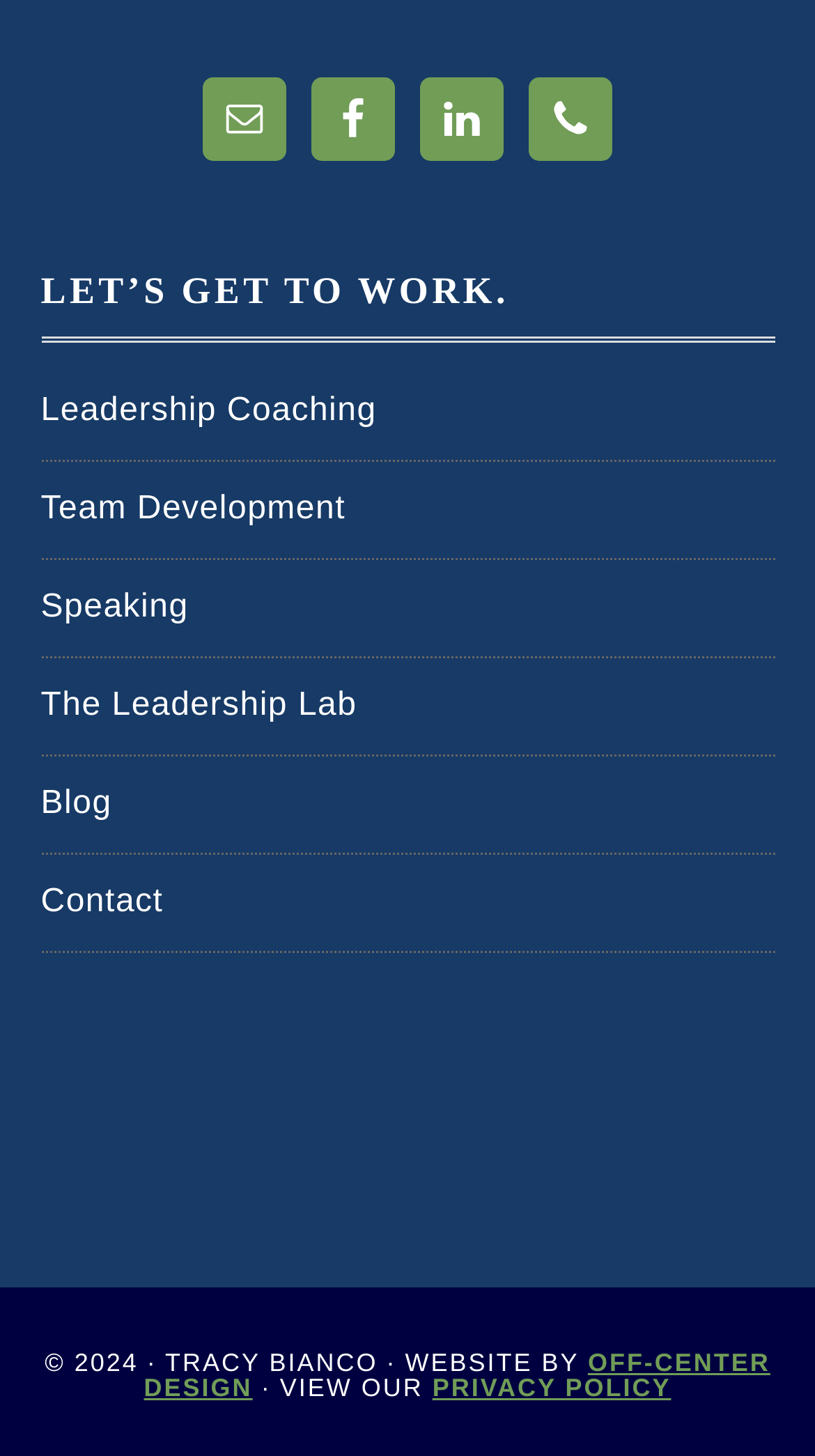How many social media links are there?
Refer to the image and provide a concise answer in one word or phrase.

4